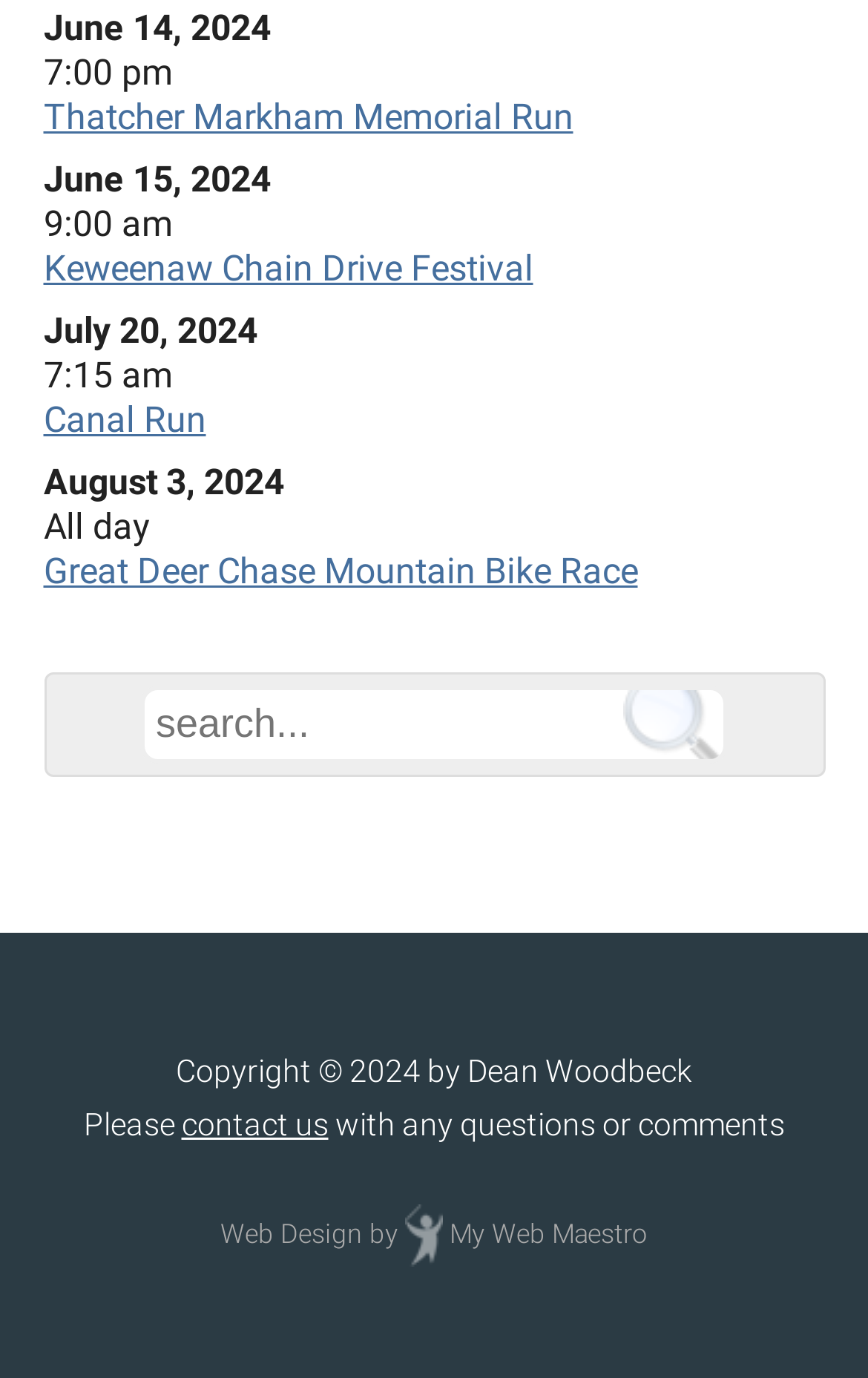Provide a short answer using a single word or phrase for the following question: 
What is the copyright year of the webpage?

2024